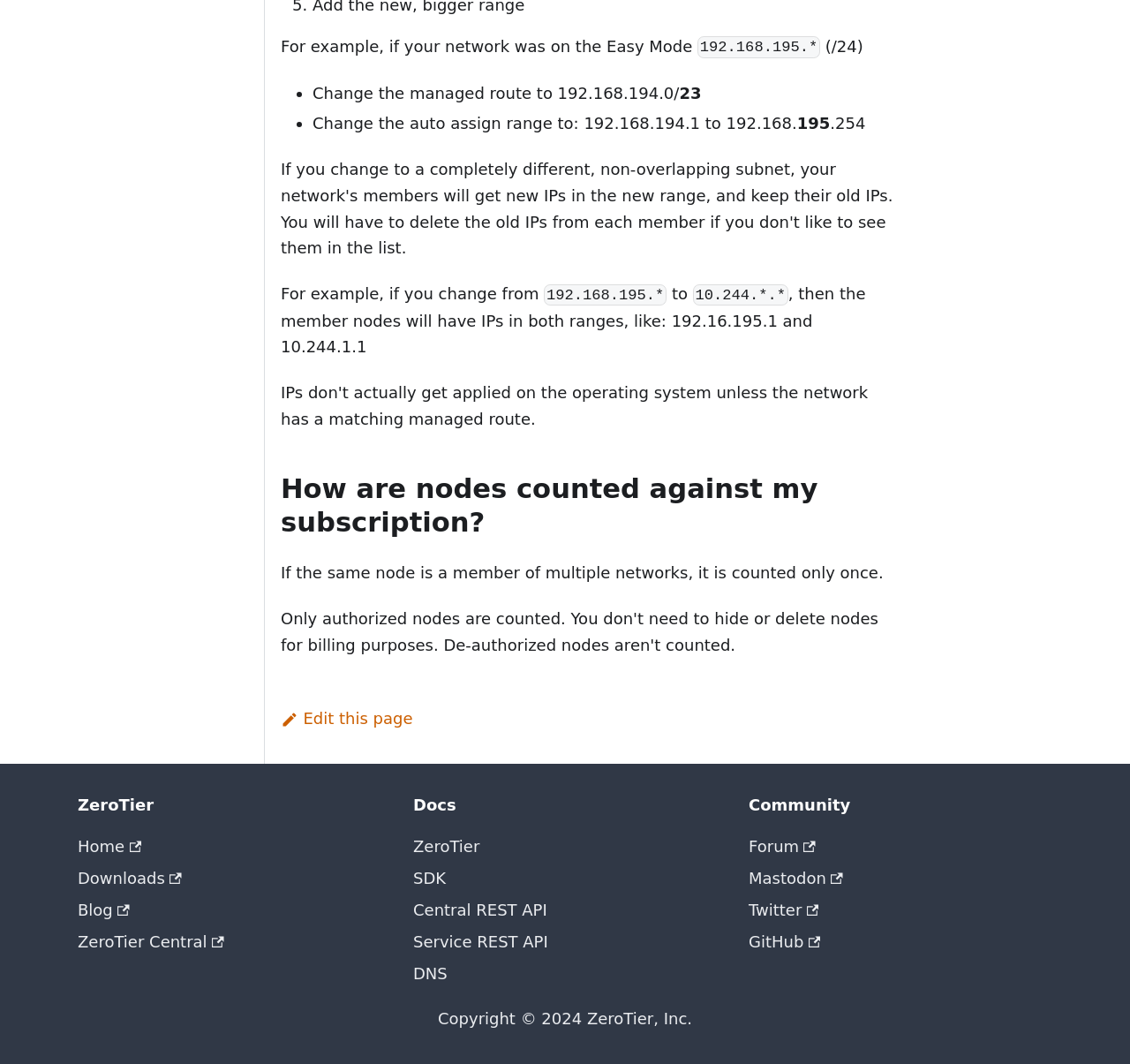Identify the bounding box coordinates of the clickable section necessary to follow the following instruction: "Go to 'Home'". The coordinates should be presented as four float numbers from 0 to 1, i.e., [left, top, right, bottom].

[0.069, 0.787, 0.125, 0.805]